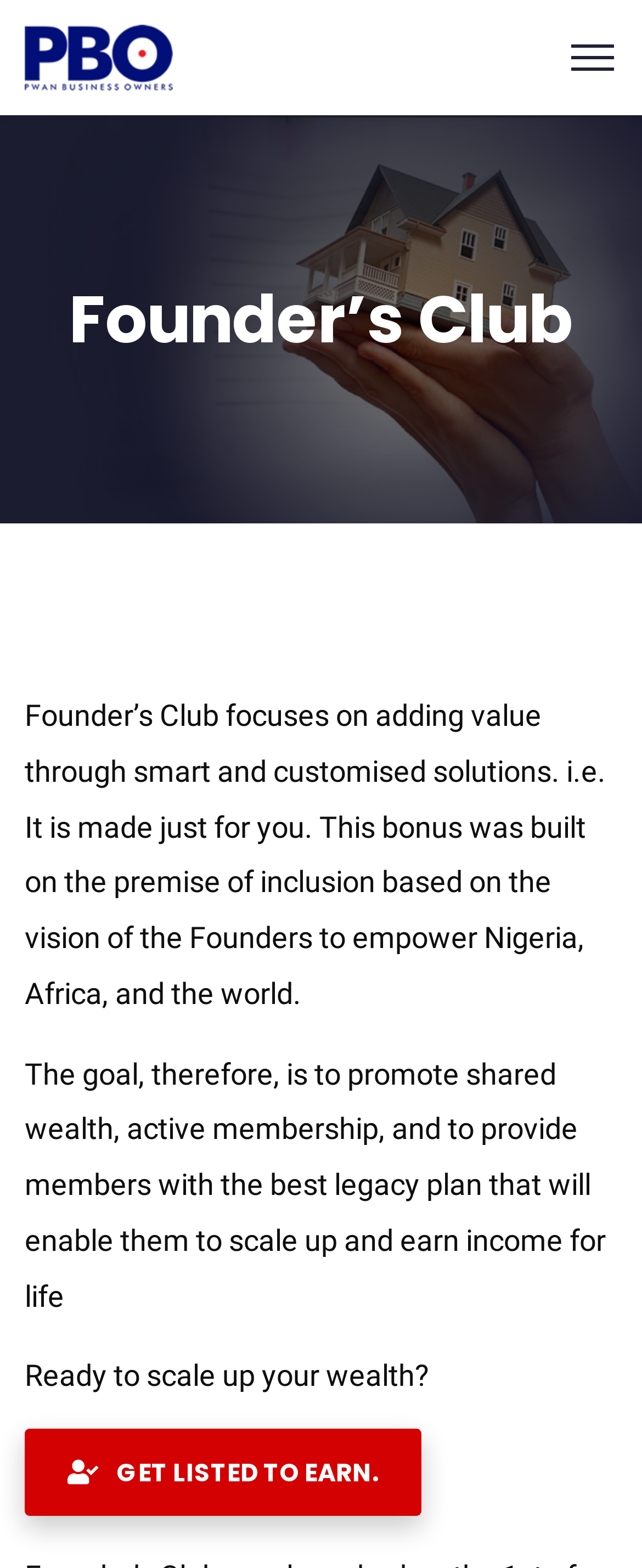Carefully examine the image and provide an in-depth answer to the question: What is the purpose of the textbox?

The textbox on the webpage is labeled 'Enter Keywords...', which implies that it is used to input keywords for searching or filtering purposes.